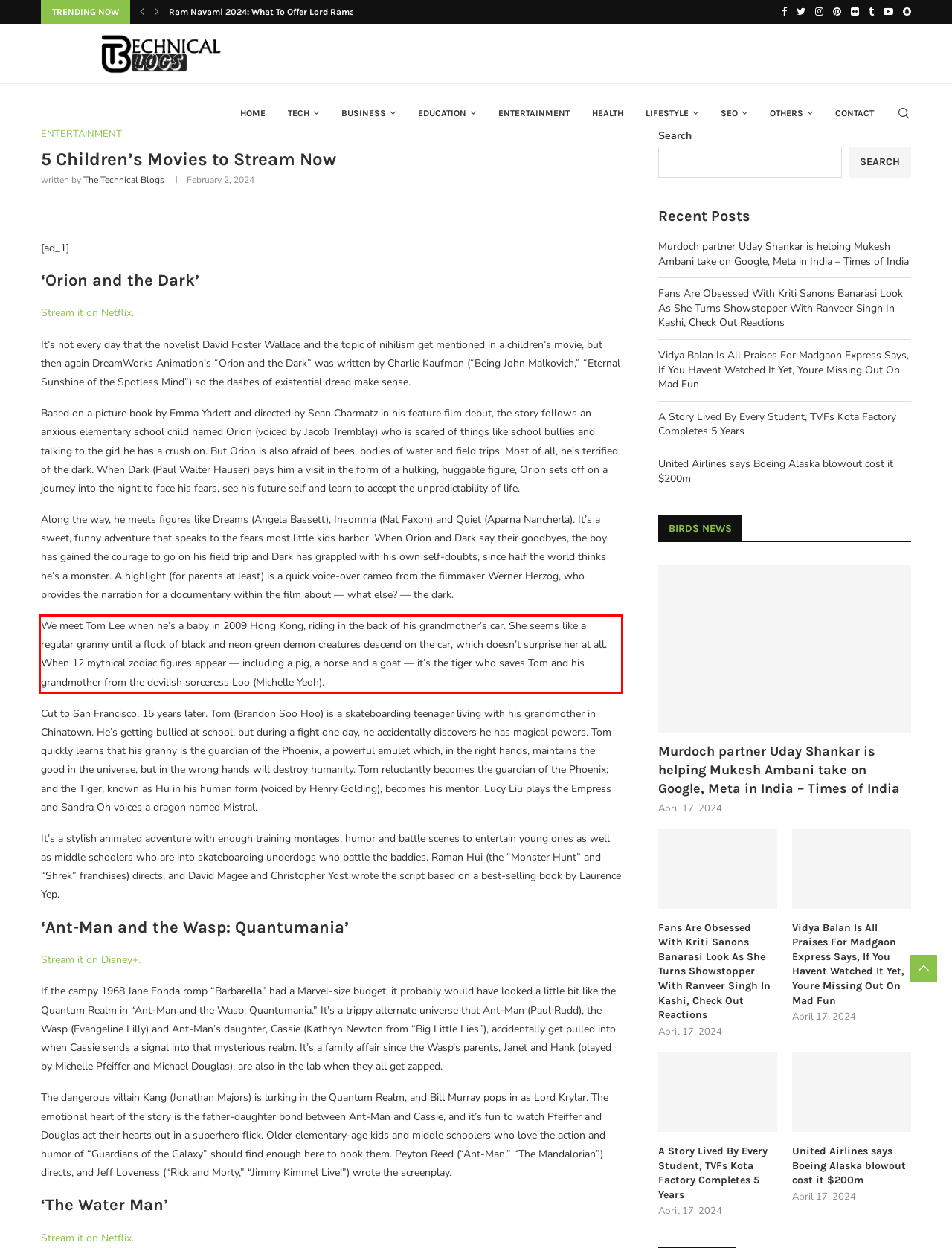Identify the red bounding box in the webpage screenshot and perform OCR to generate the text content enclosed.

We meet Tom Lee when he’s a baby in 2009 Hong Kong, riding in the back of his grandmother’s car. She seems like a regular granny until a flock of black and neon green demon creatures descend on the car, which doesn’t surprise her at all. When 12 mythical zodiac figures appear — including a pig, a horse and a goat — it’s the tiger who saves Tom and his grandmother from the devilish sorceress Loo (Michelle Yeoh).